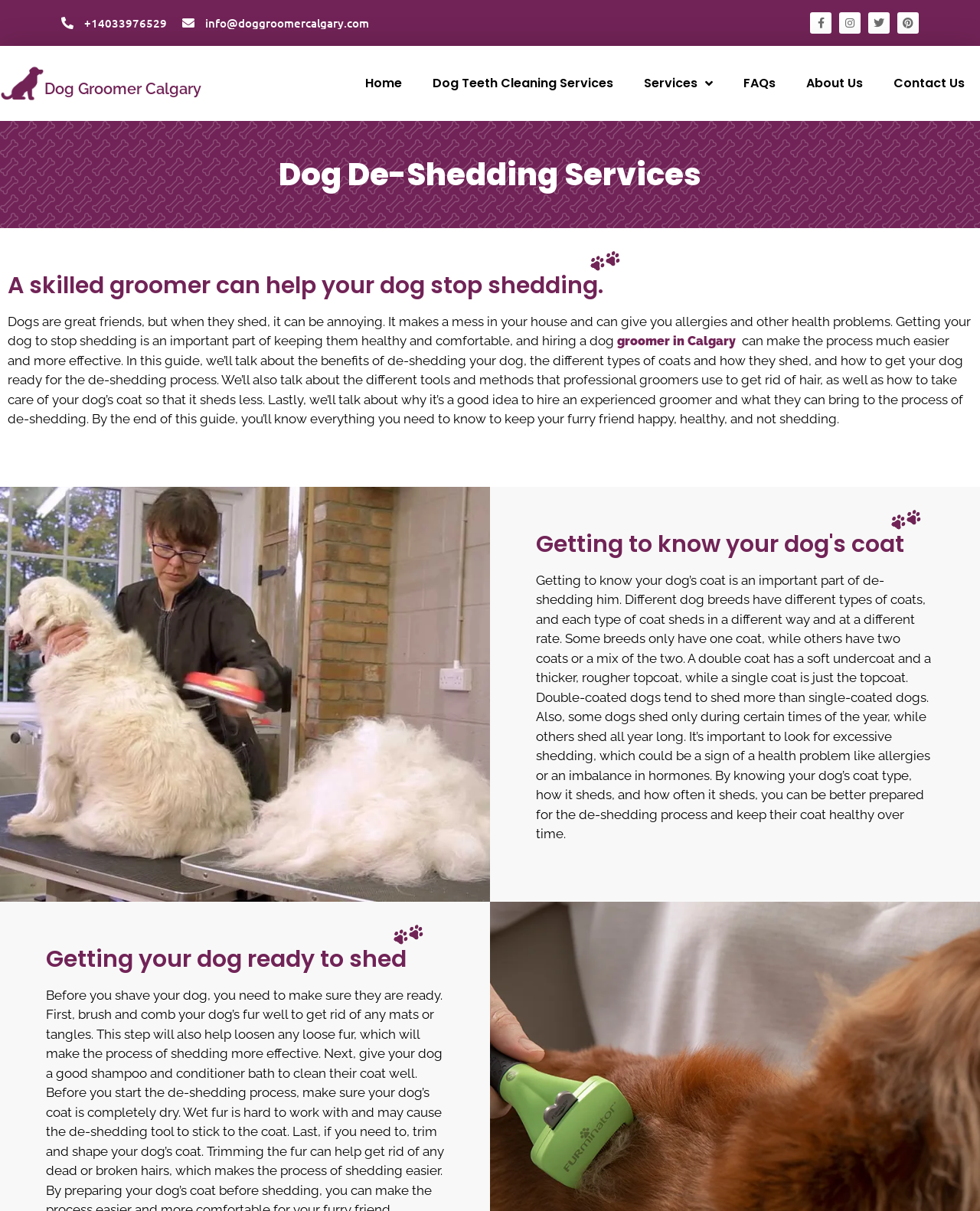Please predict the bounding box coordinates of the element's region where a click is necessary to complete the following instruction: "Go to Home page". The coordinates should be represented by four float numbers between 0 and 1, i.e., [left, top, right, bottom].

[0.357, 0.054, 0.426, 0.083]